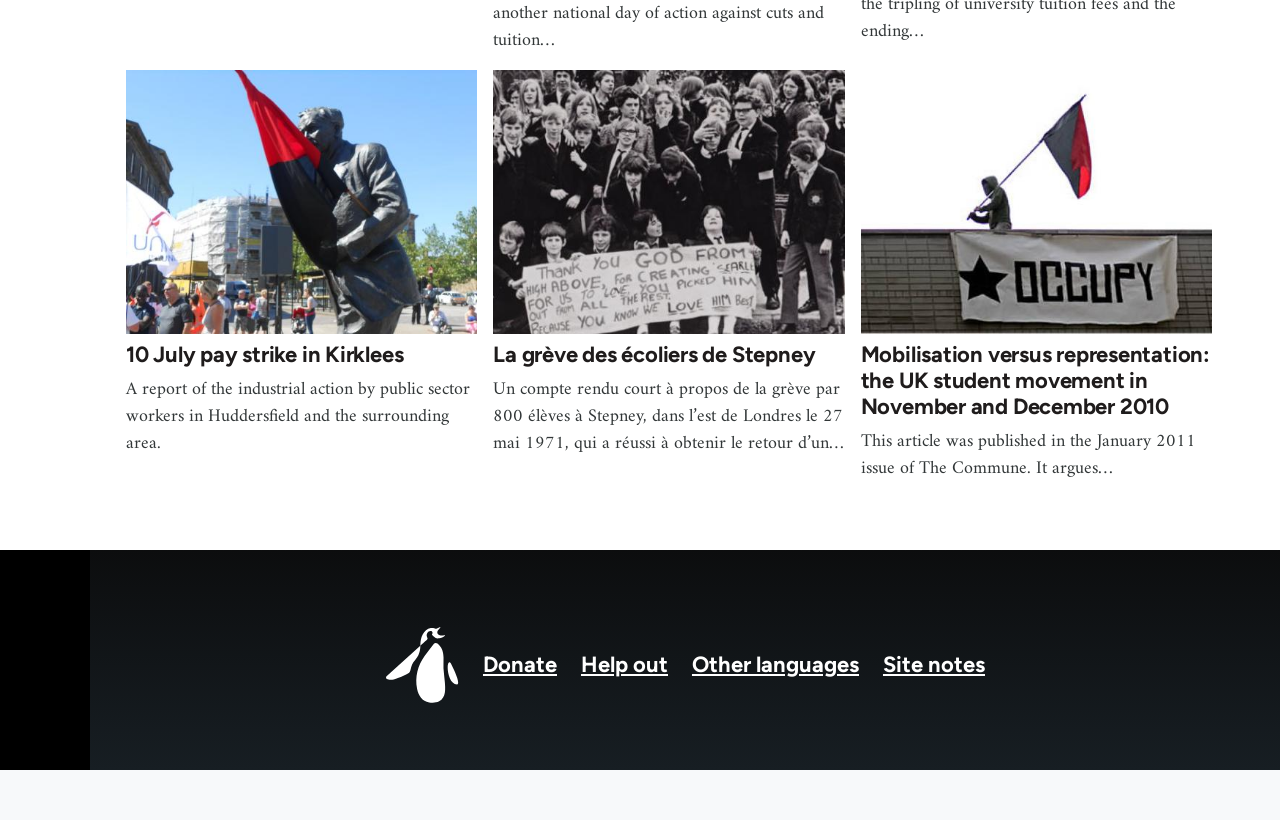Locate the bounding box coordinates of the clickable area to execute the instruction: "Read about 10 July pay strike in Kirklees". Provide the coordinates as four float numbers between 0 and 1, represented as [left, top, right, bottom].

[0.098, 0.085, 0.373, 0.557]